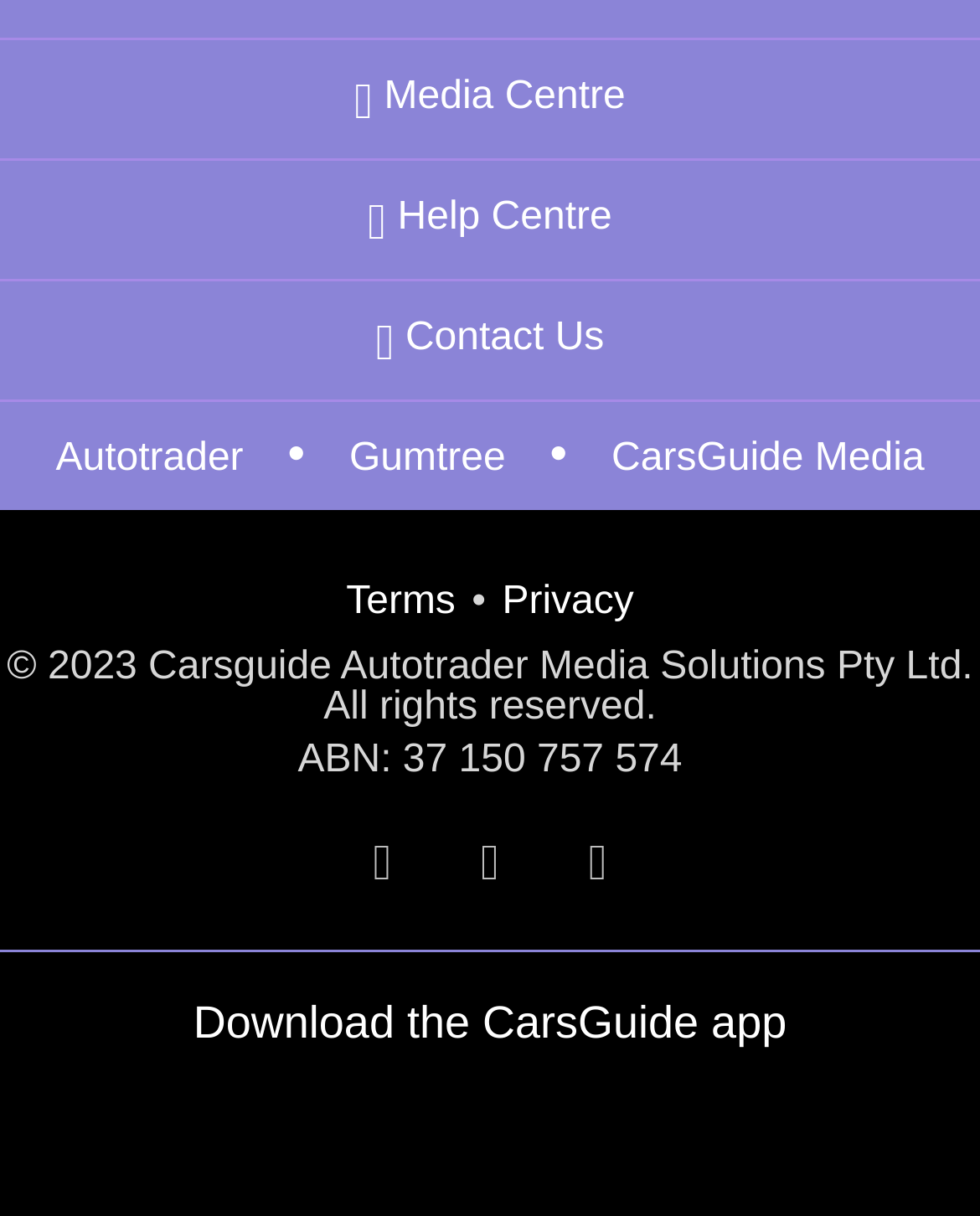Locate the bounding box coordinates of the clickable region necessary to complete the following instruction: "go to the fifteenth link". Provide the coordinates in the format of four float numbers between 0 and 1, i.e., [left, top, right, bottom].

None